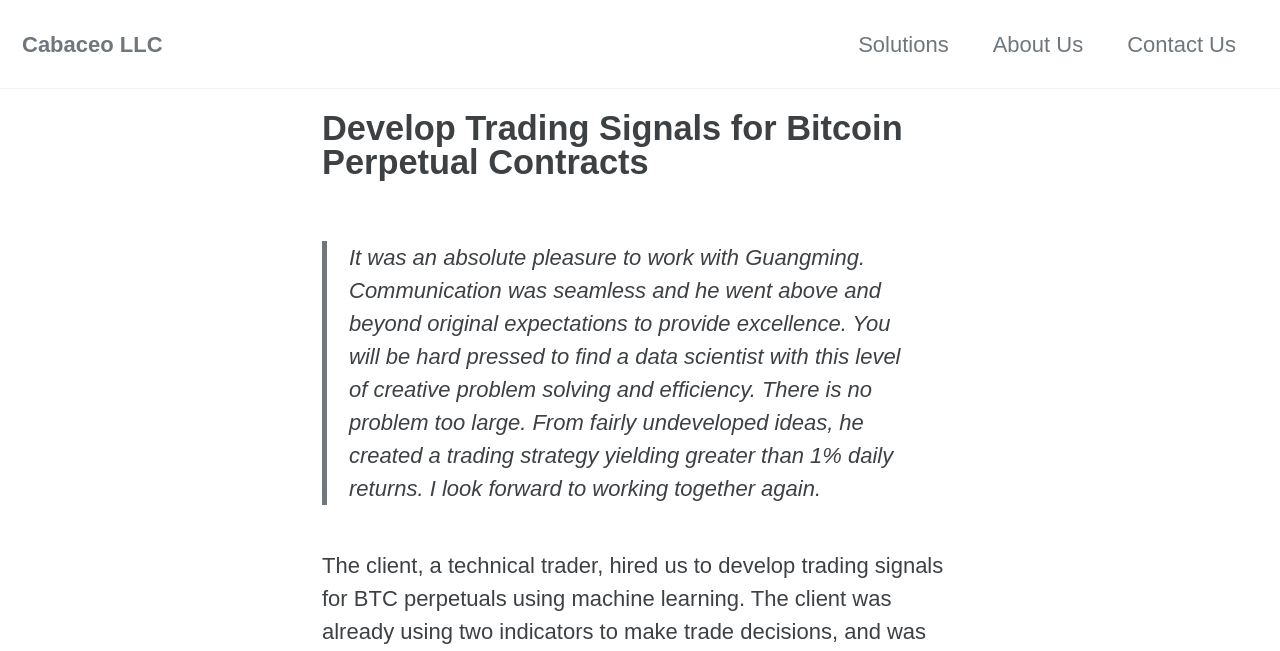Answer the question below in one word or phrase:
What is the company name?

Cabaceo LLC